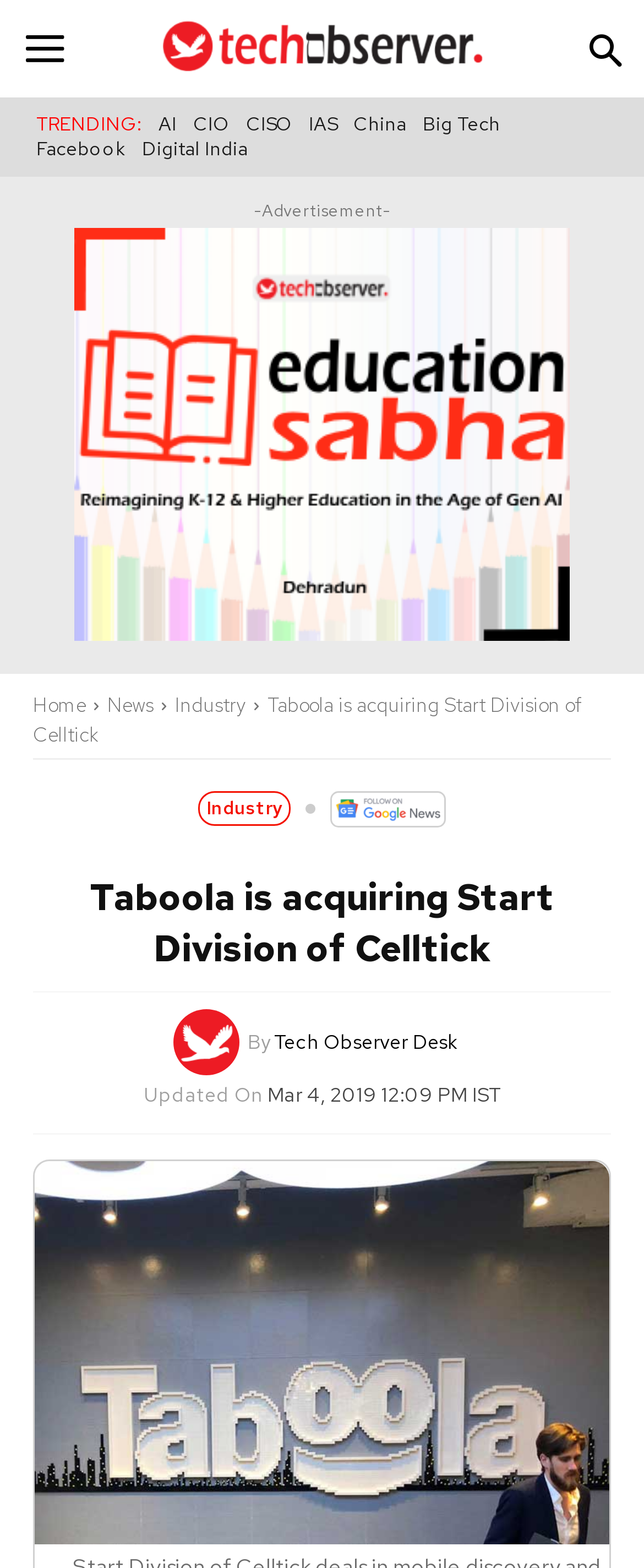What are the categories listed under 'TRENDING'?
Using the image, provide a concise answer in one word or a short phrase.

AI, CIO, CISO, IAS, China, Big Tech, Facebook, Digital India